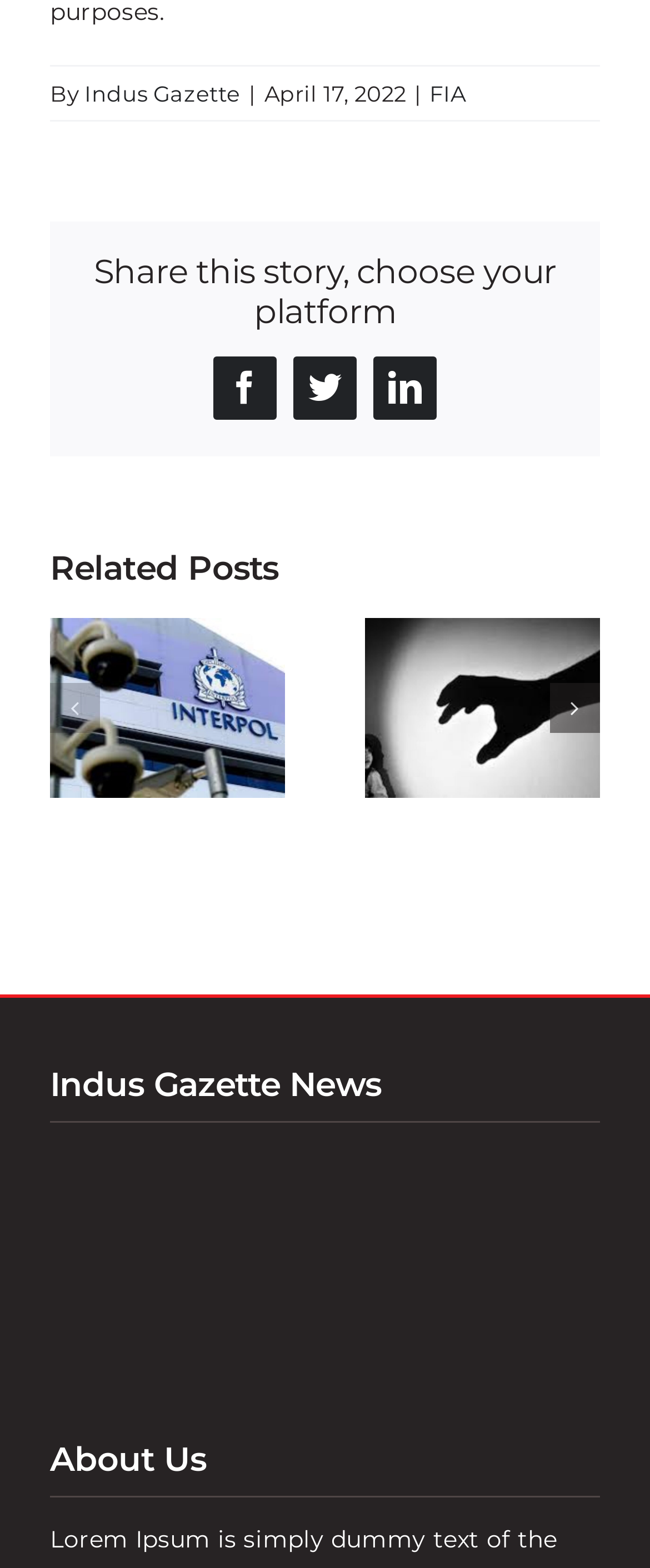Carefully observe the image and respond to the question with a detailed answer:
What is the purpose of the 'Previous slide' button?

I found the 'Previous slide' button, which is disabled, and it seems to be used to navigate to the previous slide in the 'Related Posts' section.